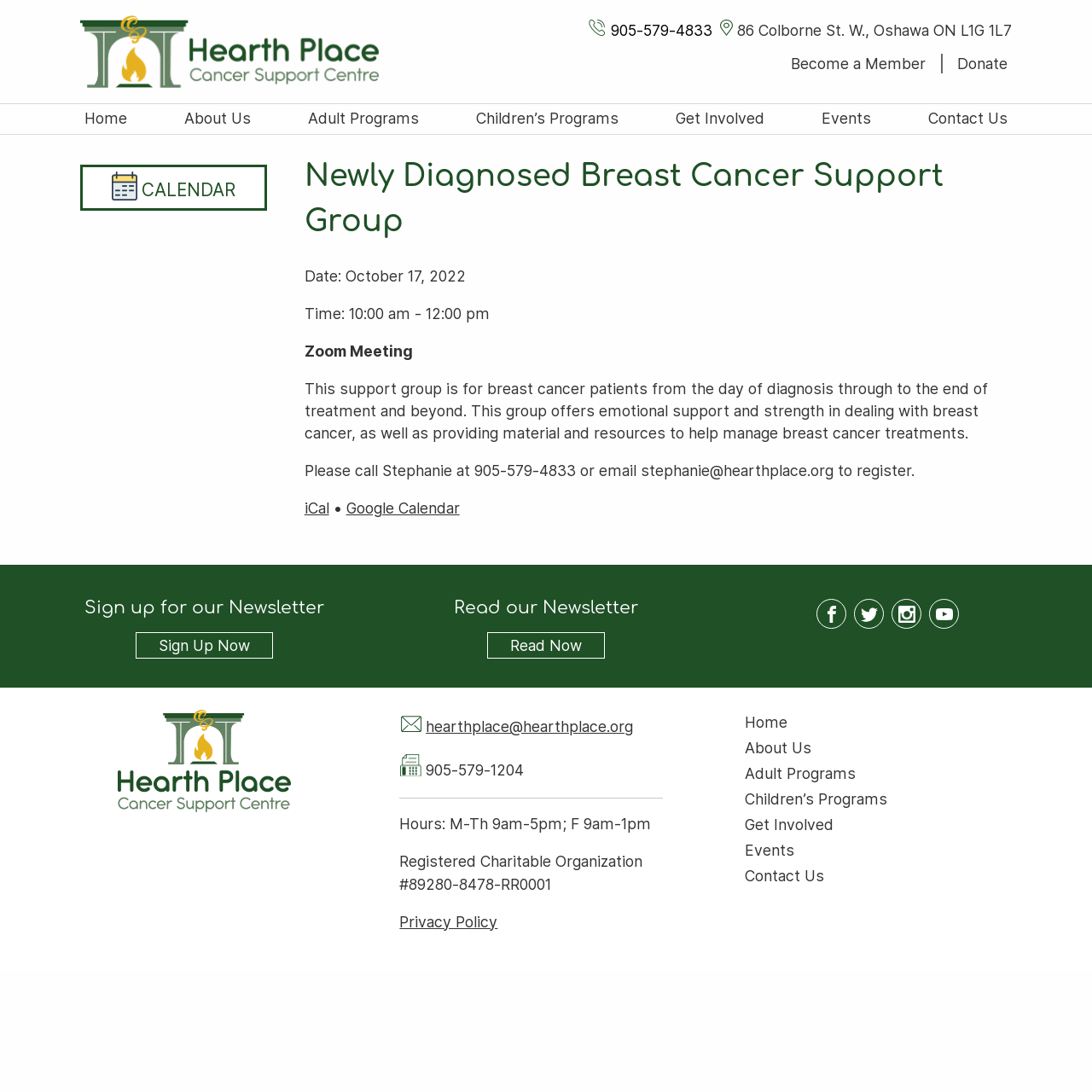How can I sign up for the newsletter?
Please answer the question with a detailed and comprehensive explanation.

I found the sign-up option by looking at the content info section at the bottom of the webpage, where it says 'Sign up for our Newsletter' and provides a link to 'Sign Up Now'.